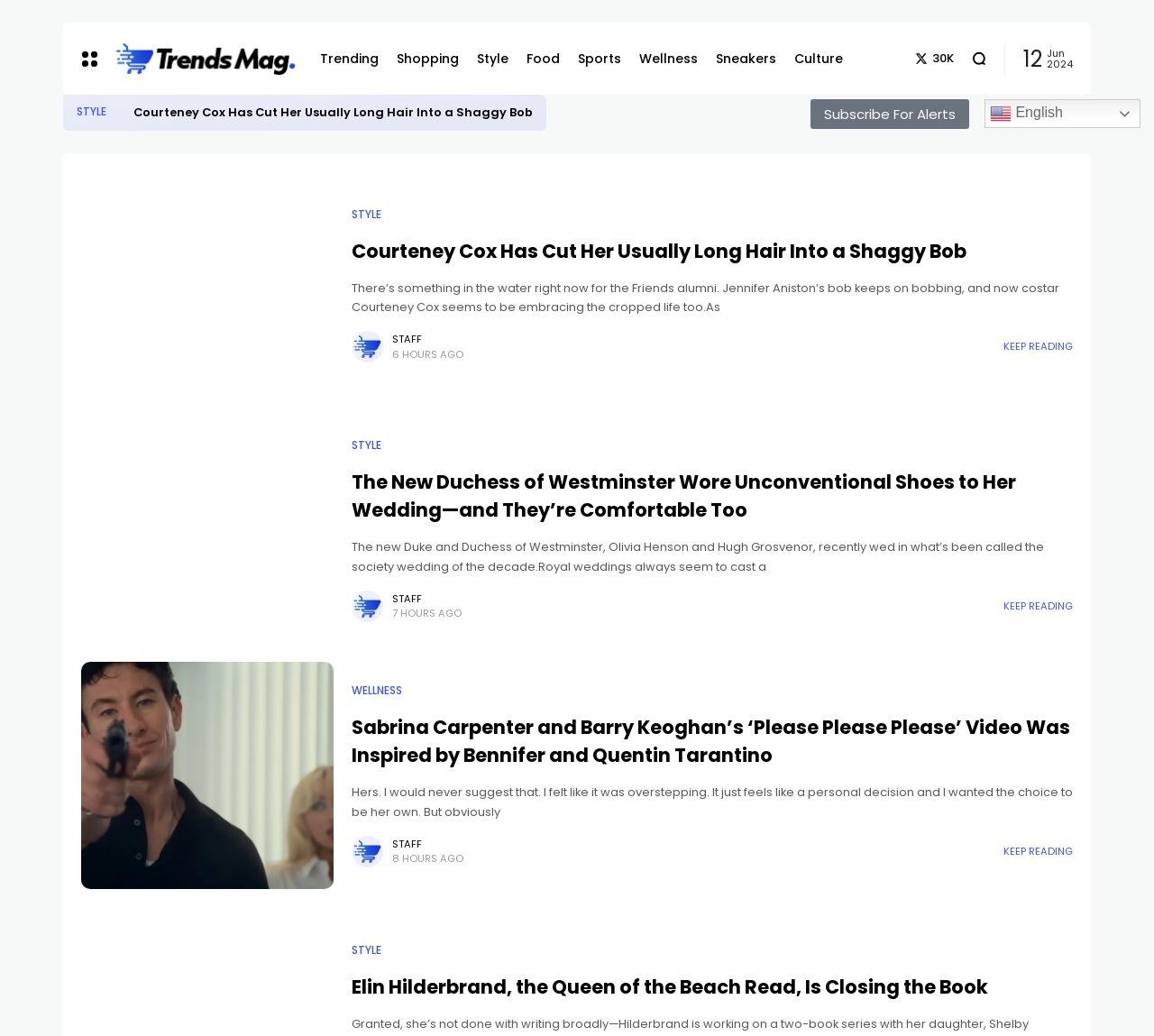Provide a thorough summary of the webpage.

The webpage is a news article page from Trends Mag, with a "Page not found" title. At the top, there is a small image and a link to "Trends Mag" with an accompanying image. Below this, there are several links to different categories, including "Trending", "Shopping", "Style", "Food", "Sports", "Wellness", and "Sneakers". 

To the right of these links, there is a link to "30K" with a small image, followed by another image and a static text "12" and "Jun 2024". Below this, there are links to "Subscribe For Alerts" and "en English" with a small image.

The main content of the page is divided into three articles. The first article has a link to "Courteney Cox Has Cut Her Usually Long Hair Into a Shaggy Bob" with a heading and a static text describing the article. There are also links to "STYLE" and "STAFF", and a static text "6 HOURS AGO". 

The second article has a link to "The New Duchess of Westminster Wore Unconventional Shoes to Her Wedding—and They’re Comfortable Too" with a heading and a static text describing the article. There are also links to "STYLE" and "STAFF", and a static text "7 HOURS AGO".

The third article has a link to "Sabrina Carpenter and Barry Keoghan’s ‘Please Please Please’ Video Was Inspired by Bennifer and Quentin Tarantino" with a heading and a static text describing the article. There are also links to "WELLNESS" and "STAFF", and a static text "8 HOURS AGO". Additionally, there is a link to "STYLE" and a heading "Elin Hilderbrand, the Queen of the Beach Read, Is Closing the Book".